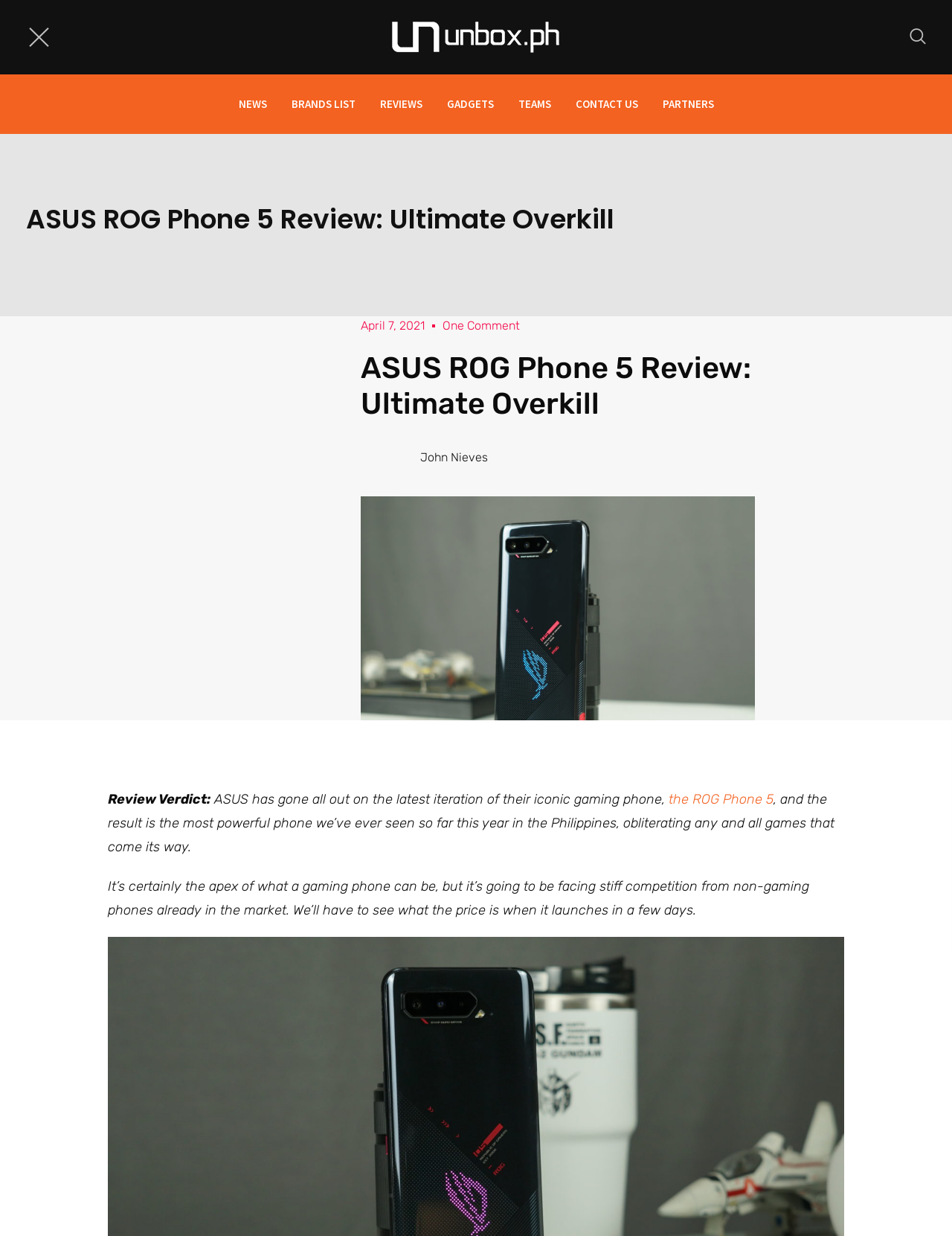Examine the image and give a thorough answer to the following question:
What is the date of the review?

The question asks for the date of the review. By looking at the webpage, we can see that there is a link that says 'April 7, 2021', which indicates that the review was published on April 7, 2021.